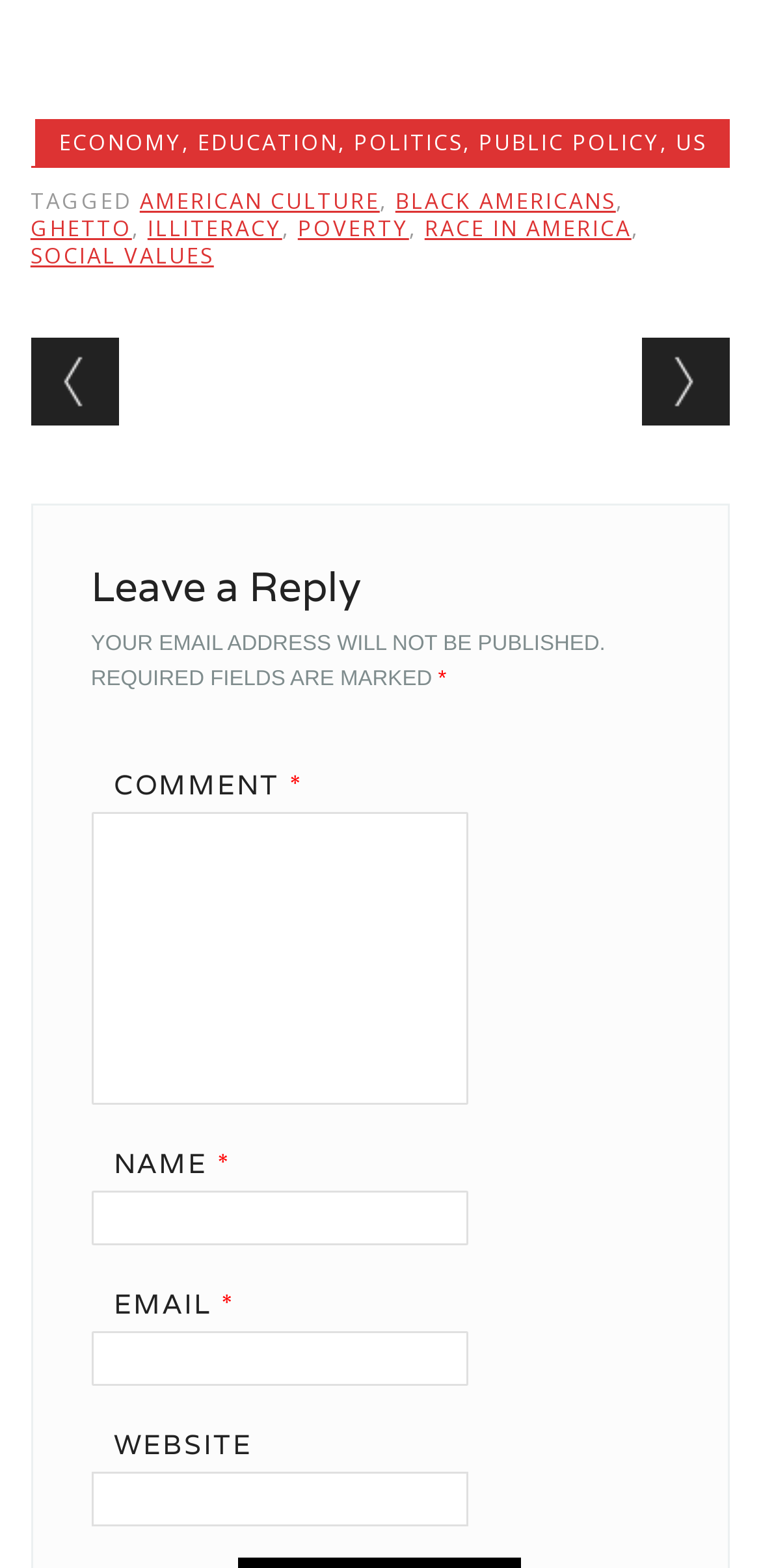What are the main categories listed at the top?
Answer briefly with a single word or phrase based on the image.

Economy, Education, Politics, etc.